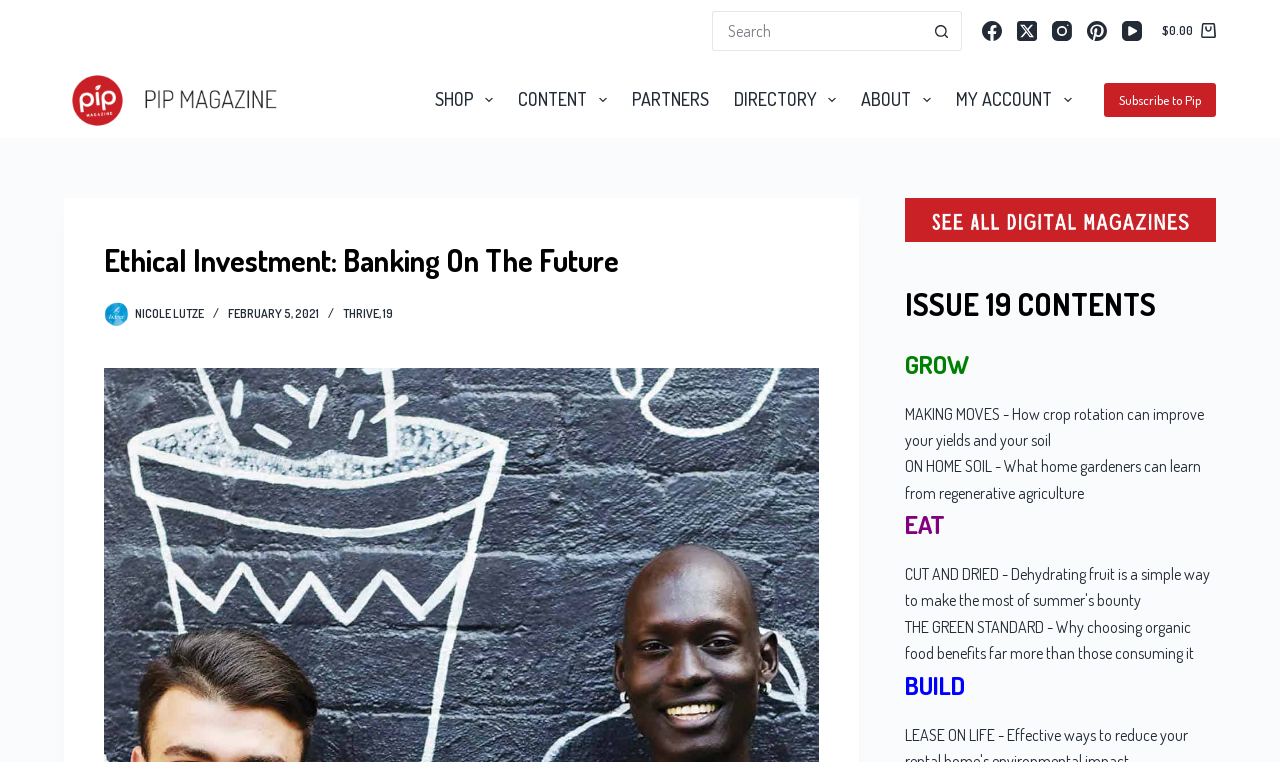What is the topic of the article 'MAKING MOVES'?
Using the visual information, reply with a single word or short phrase.

Crop rotation